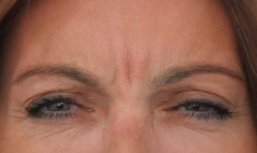What is the context in which facial features like these are often studied?
Refer to the image and provide a one-word or short phrase answer.

facial expressions and muscular dynamics